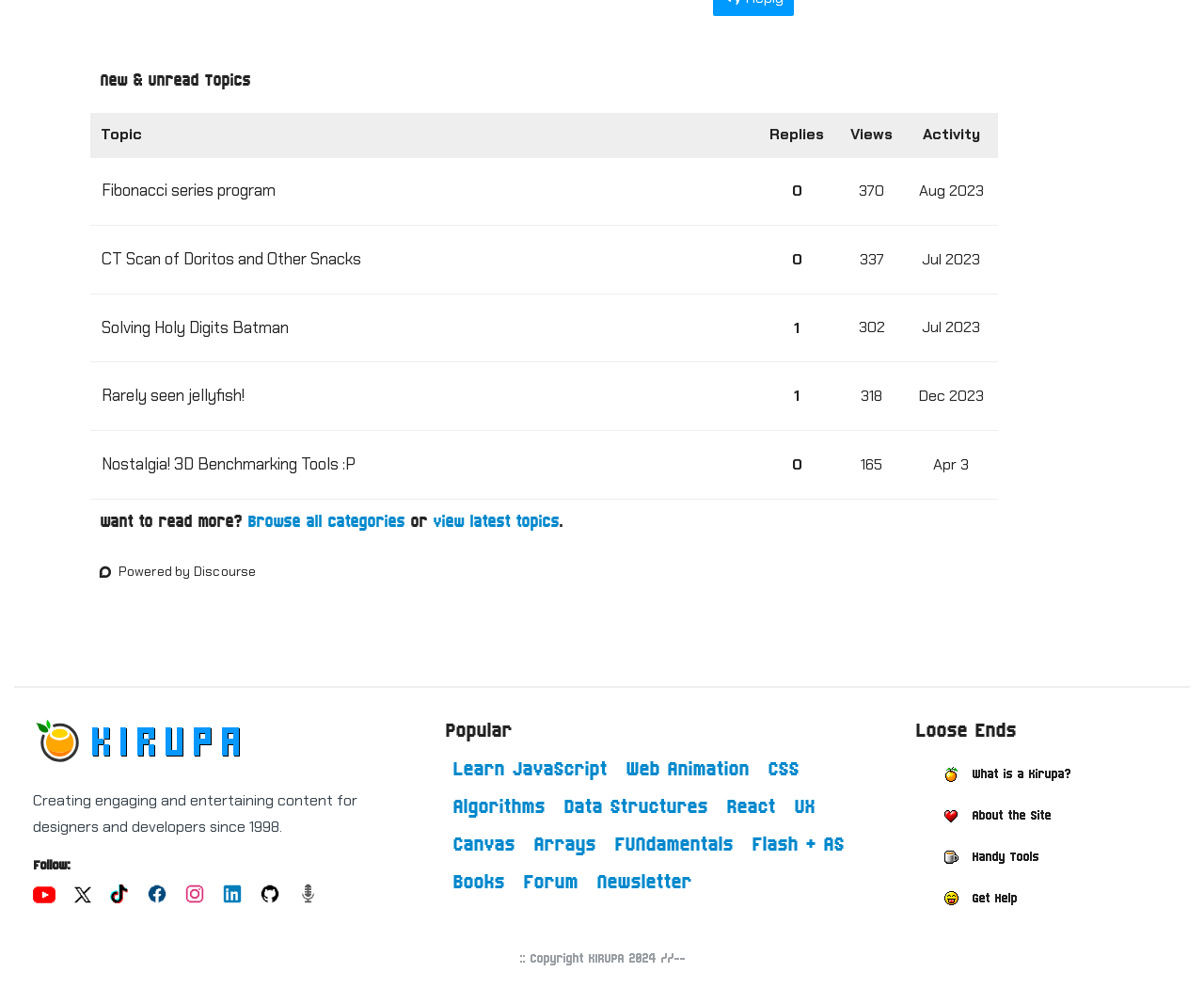Indicate the bounding box coordinates of the clickable region to achieve the following instruction: "View latest topics."

[0.359, 0.51, 0.464, 0.529]